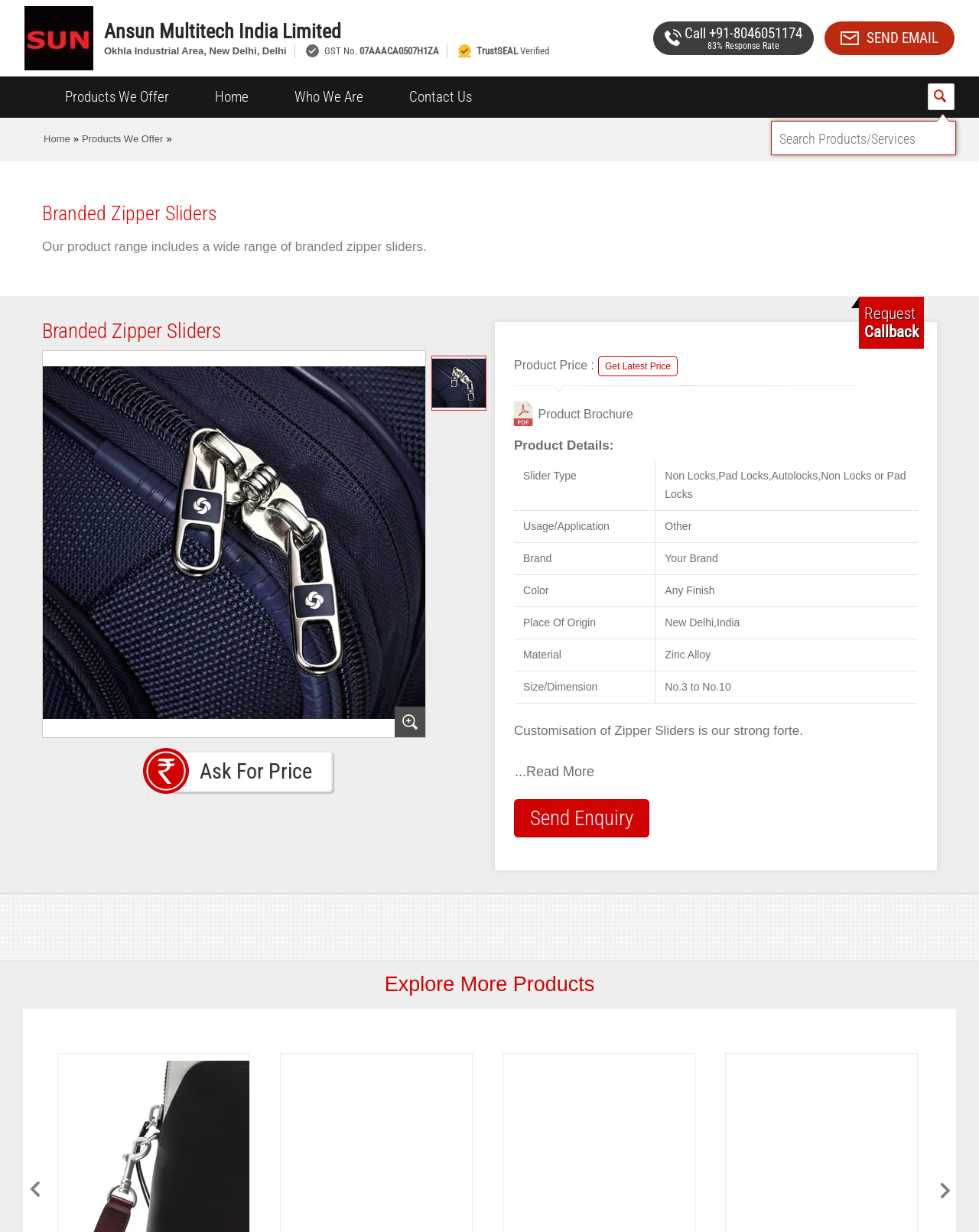Determine which piece of text is the heading of the webpage and provide it.

Branded Zipper Sliders